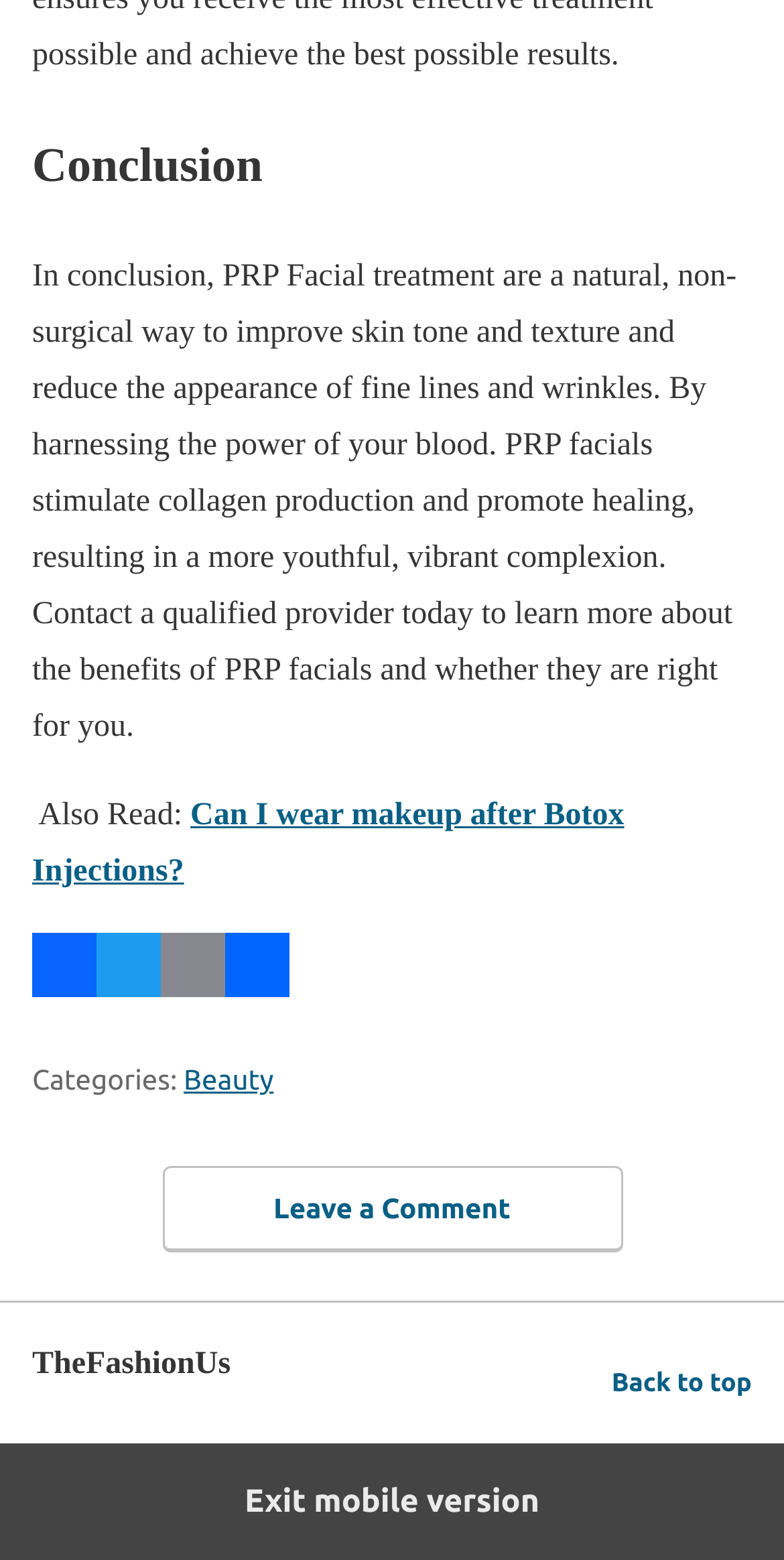Please find and report the bounding box coordinates of the element to click in order to perform the following action: "Visit Facebook page". The coordinates should be expressed as four float numbers between 0 and 1, in the format [left, top, right, bottom].

[0.041, 0.623, 0.123, 0.645]